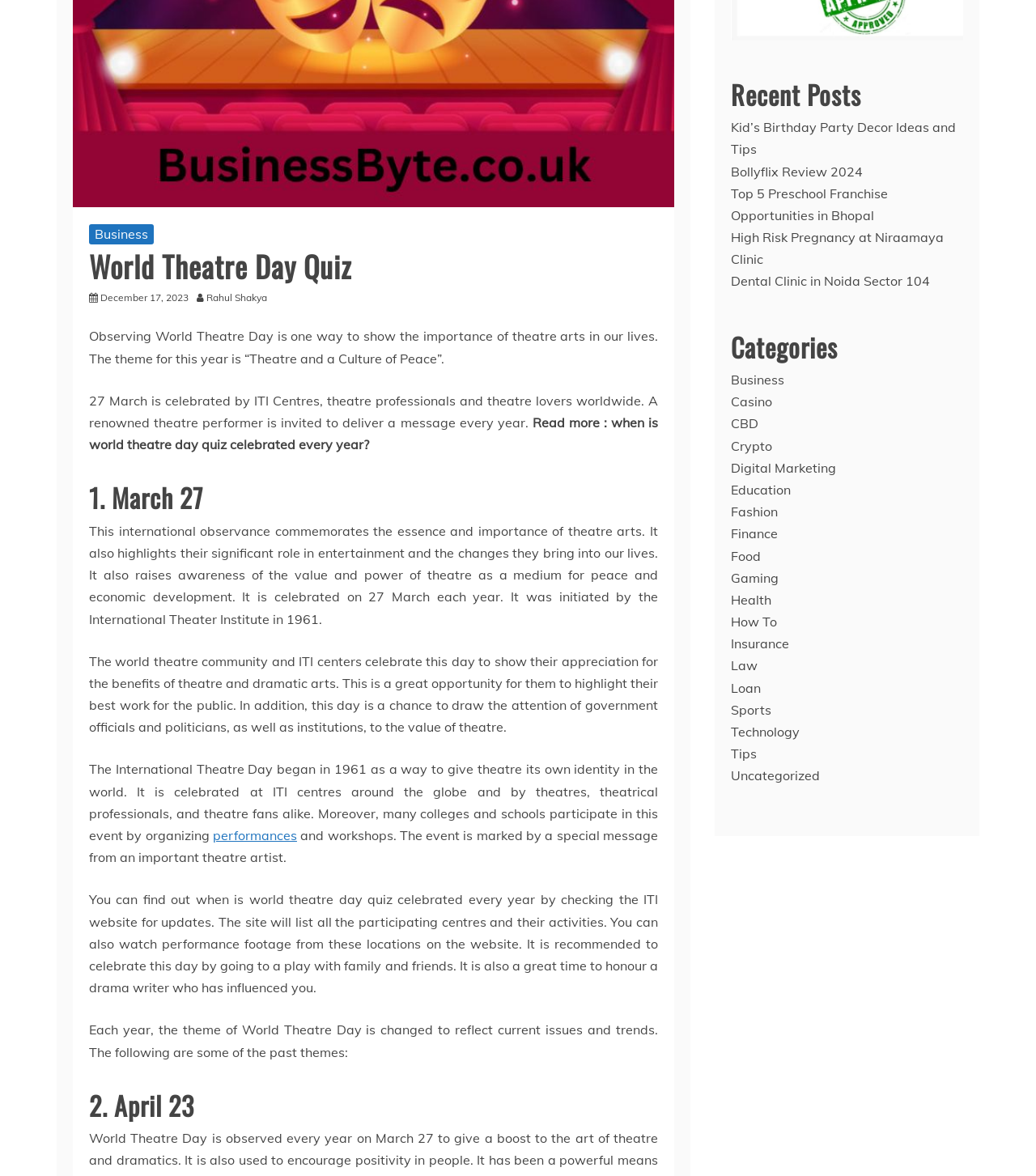Provide the bounding box coordinates of the HTML element described as: "Bollyflix Review 2024". The bounding box coordinates should be four float numbers between 0 and 1, i.e., [left, top, right, bottom].

[0.705, 0.139, 0.833, 0.152]